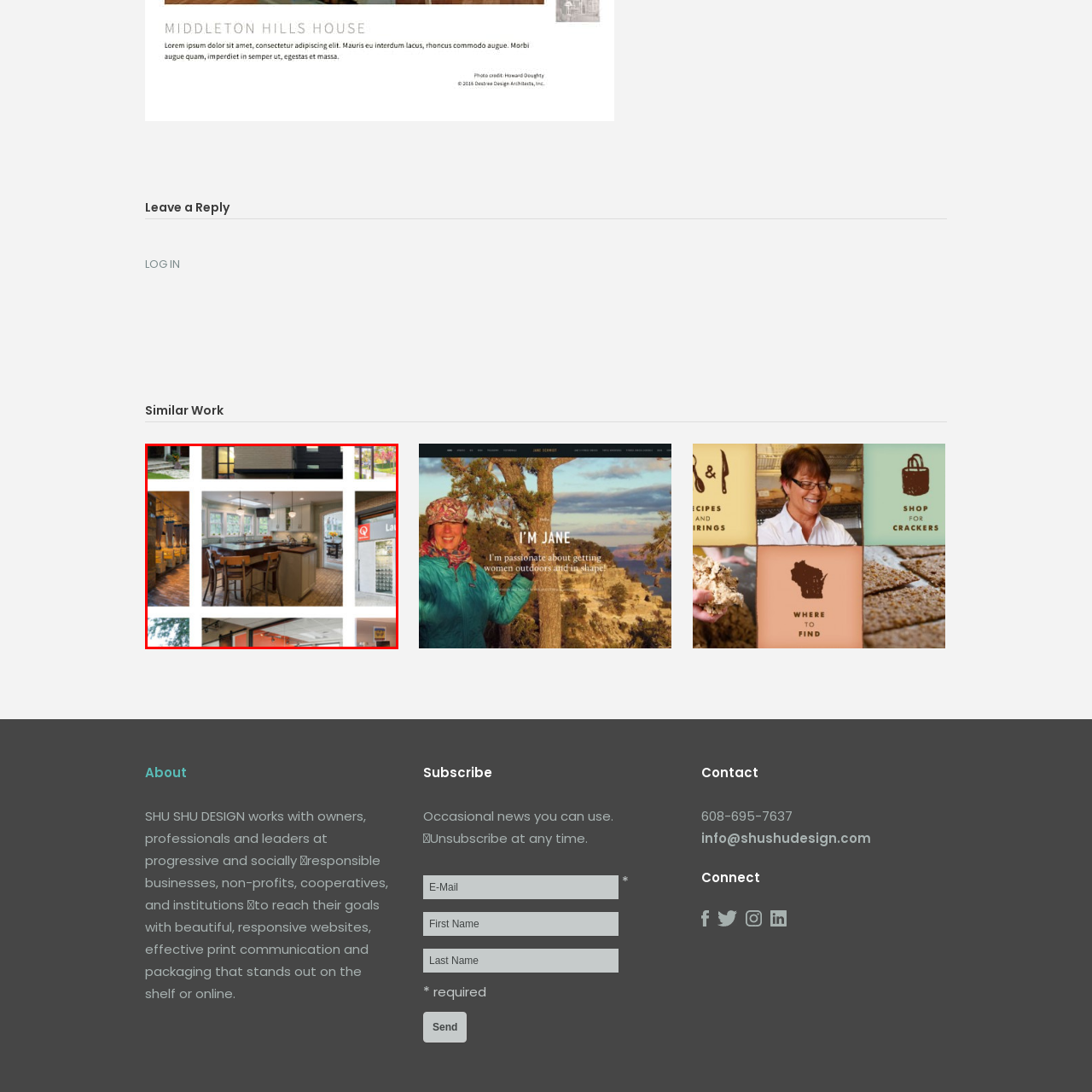View the image inside the red box and answer the question briefly with a word or phrase:
What material is used for the accents in the modern kitchen?

Wood